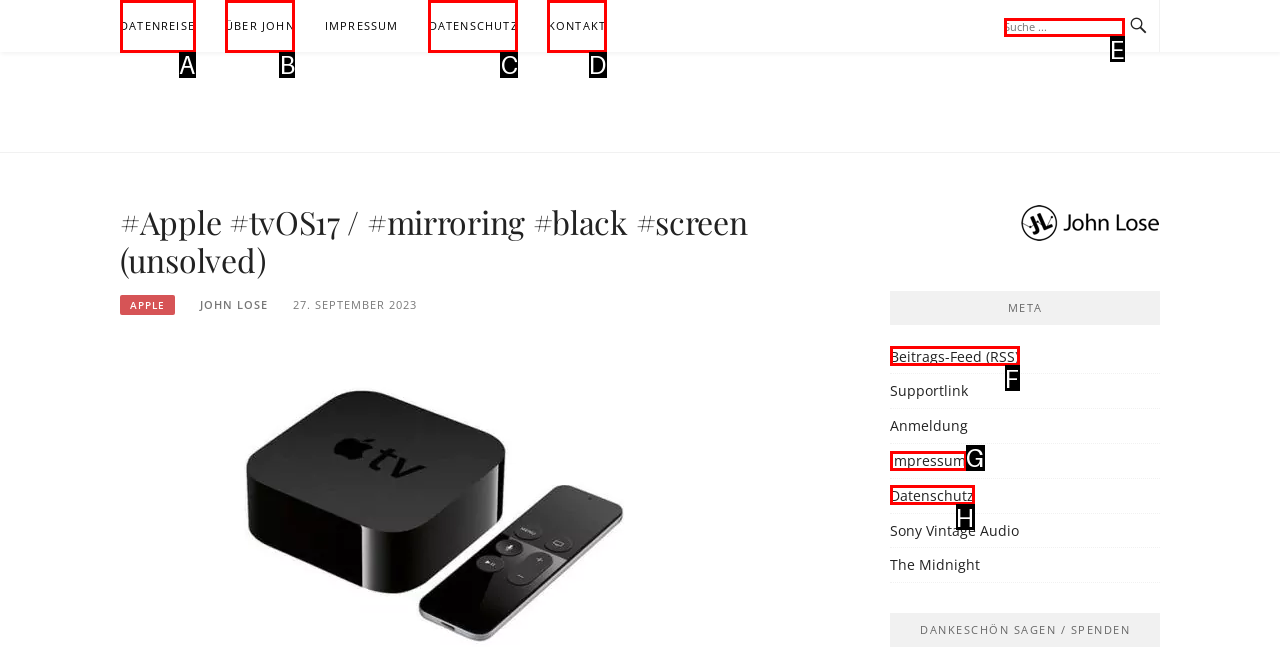Identify which HTML element matches the description: SUBMIT MANUSCRIPT. Answer with the correct option's letter.

None